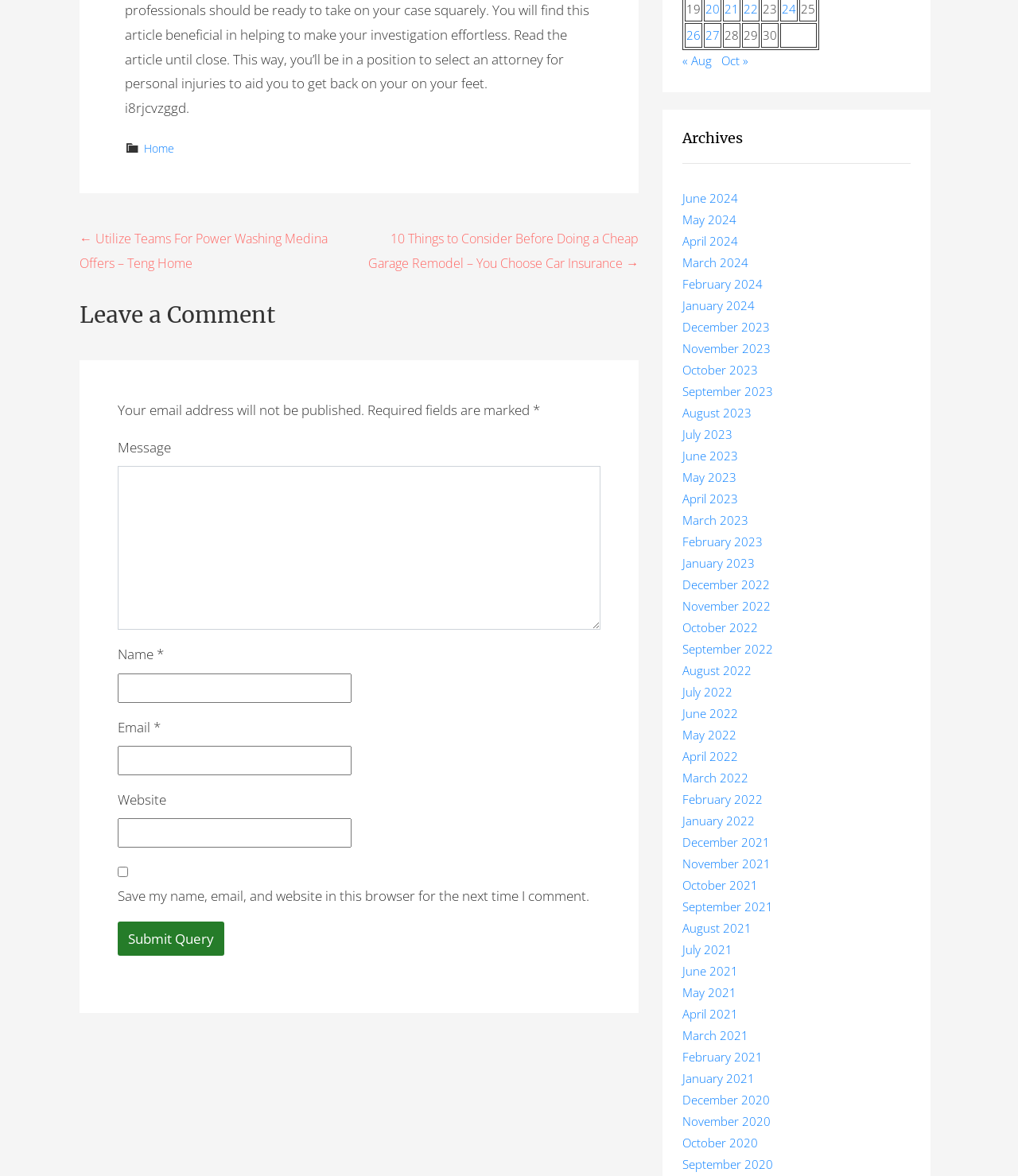Please locate the bounding box coordinates of the element that should be clicked to achieve the given instruction: "Submit the query".

[0.116, 0.784, 0.22, 0.812]